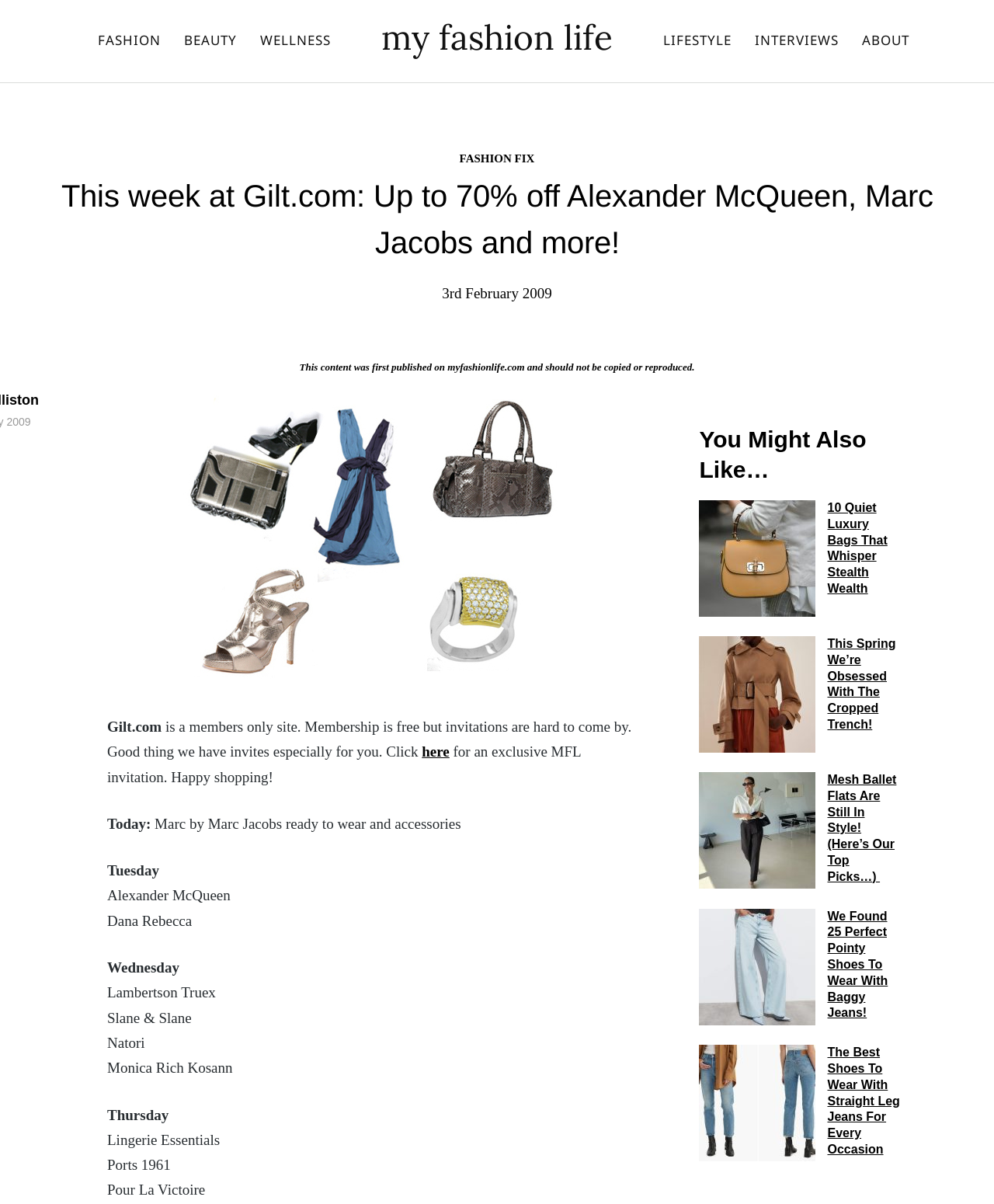What is the purpose of the 'here' link?
Refer to the image and provide a detailed answer to the question.

The 'here' link is located next to the text 'for an exclusive MFL invitation', suggesting that the purpose of the link is to allow users to receive an exclusive invitation to the website.